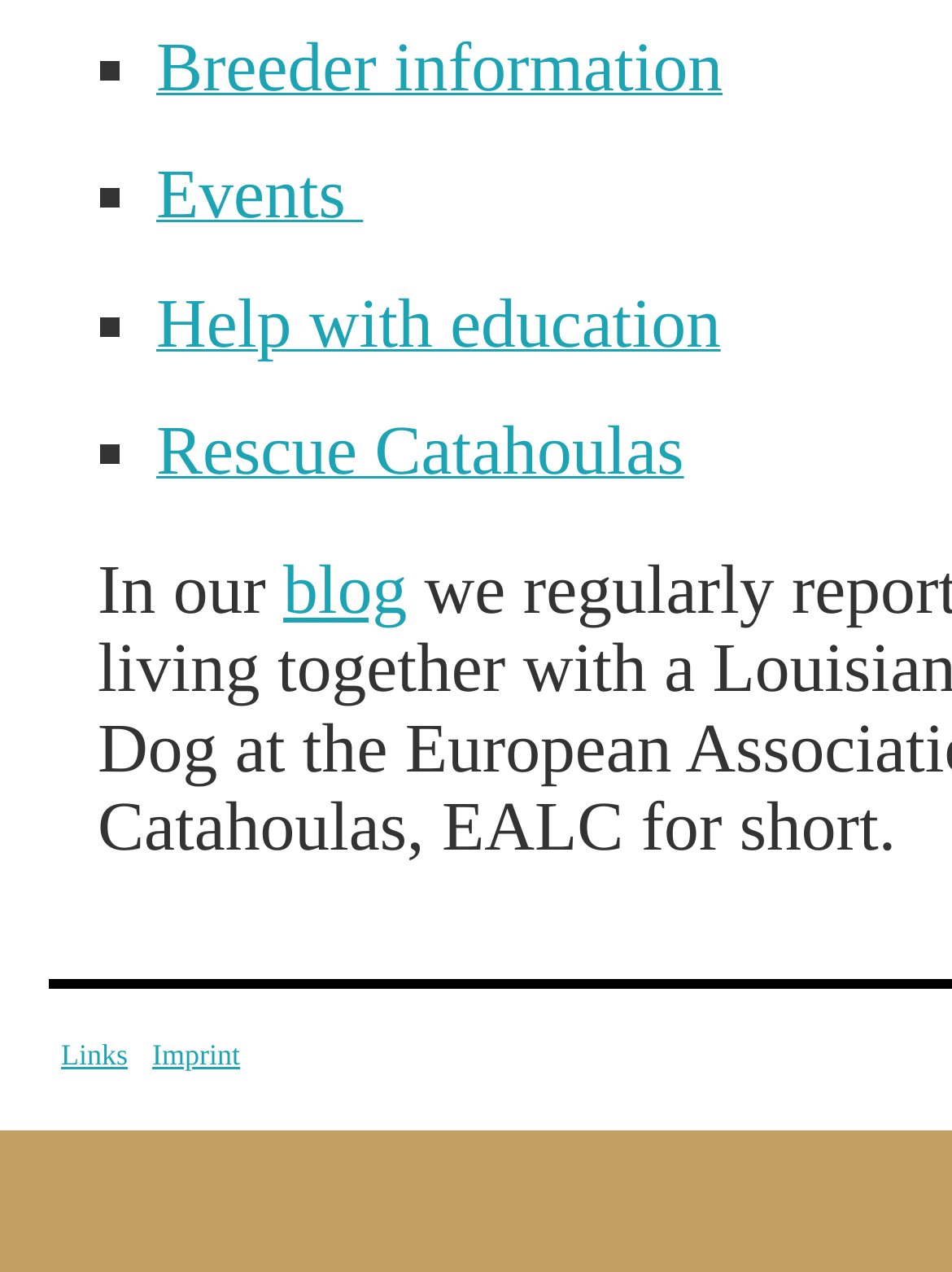What is the first link in the list?
Provide a detailed and well-explained answer to the question.

I examined the list of links and found that the first link is 'Breeder information', which is located at the top of the list.